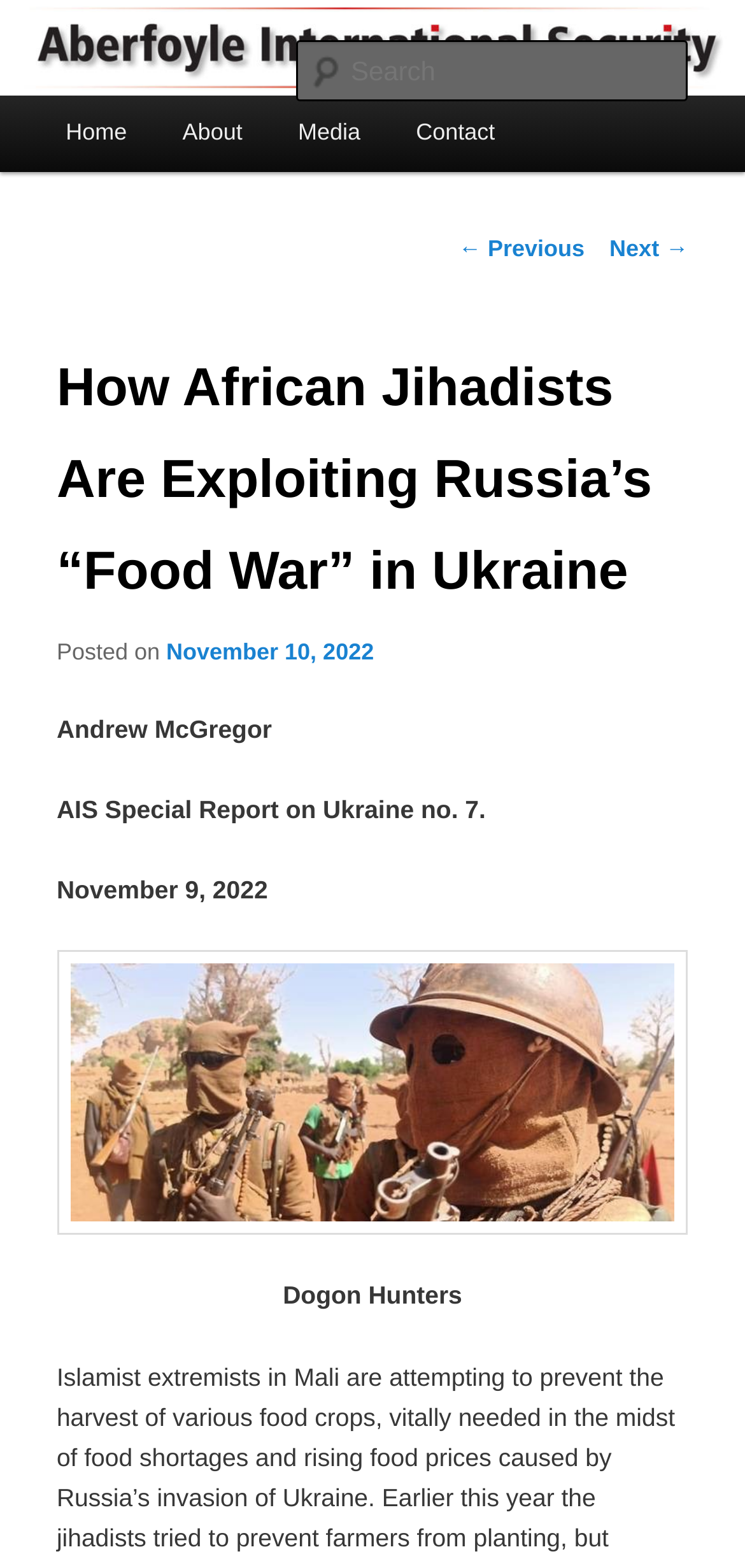Can you find the bounding box coordinates for the element that needs to be clicked to execute this instruction: "read previous post"? The coordinates should be given as four float numbers between 0 and 1, i.e., [left, top, right, bottom].

[0.615, 0.149, 0.785, 0.167]